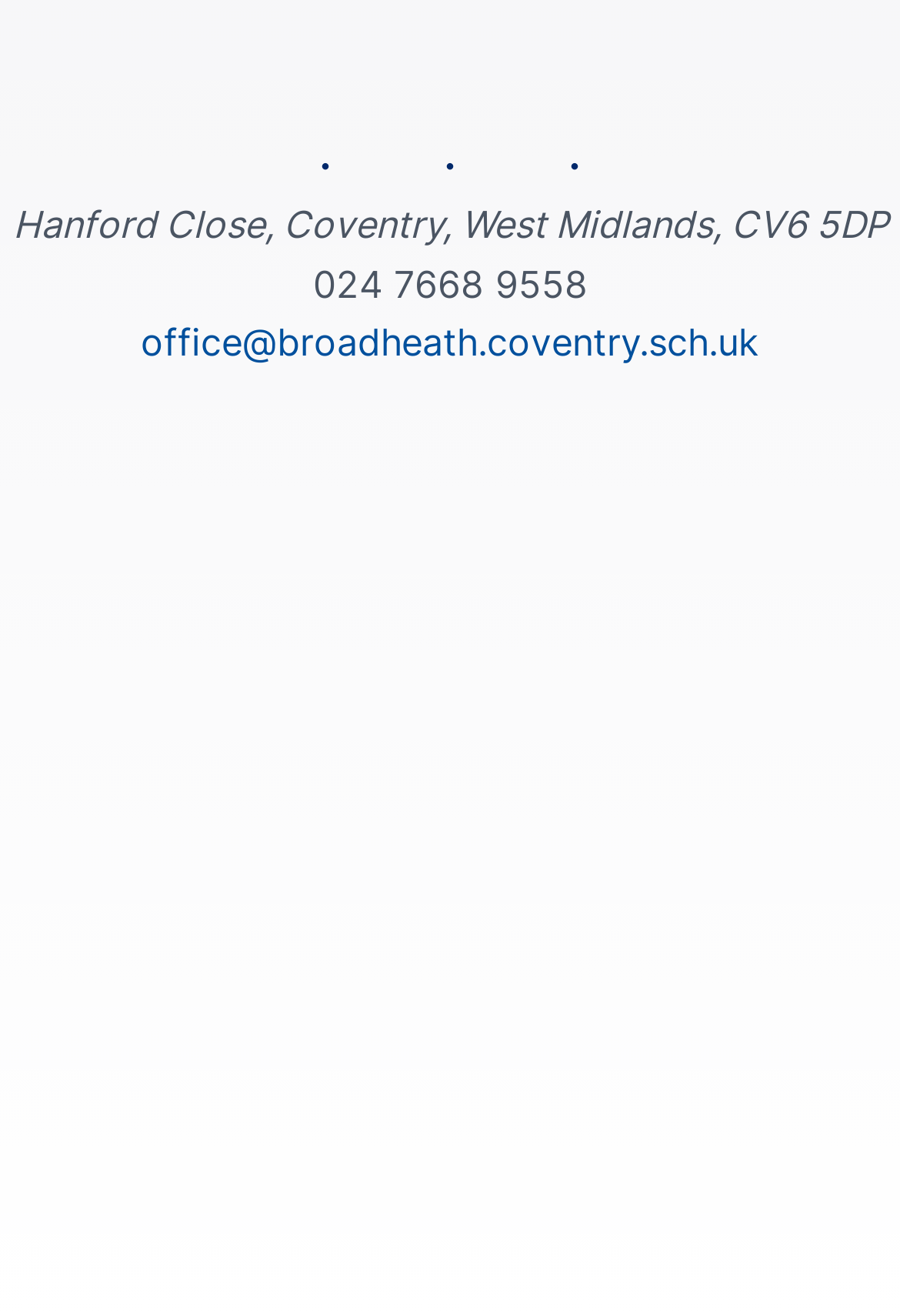Determine the bounding box coordinates of the target area to click to execute the following instruction: "Enlarge image."

[0.208, 0.481, 0.26, 0.516]